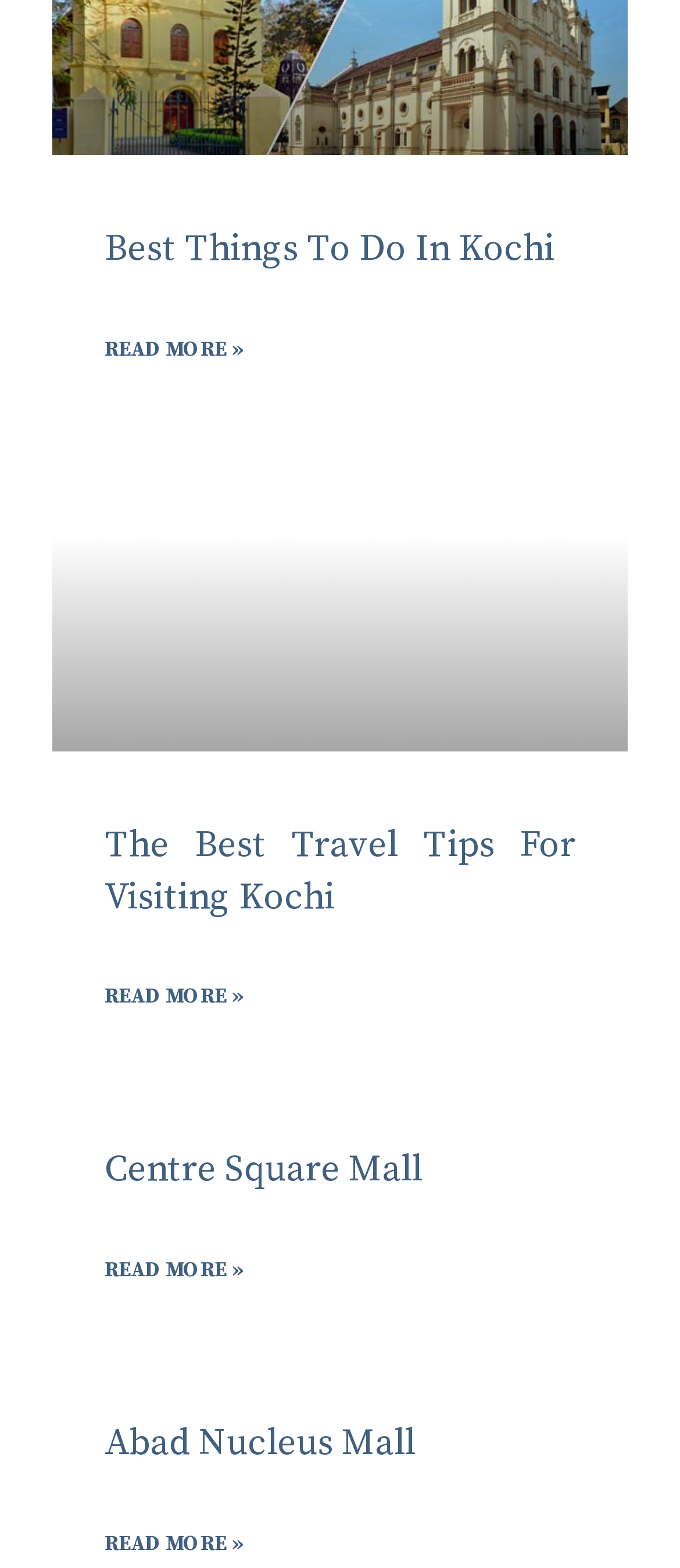What is the name of the second mall mentioned?
Please provide a single word or phrase in response based on the screenshot.

Abad Nucleus Mall